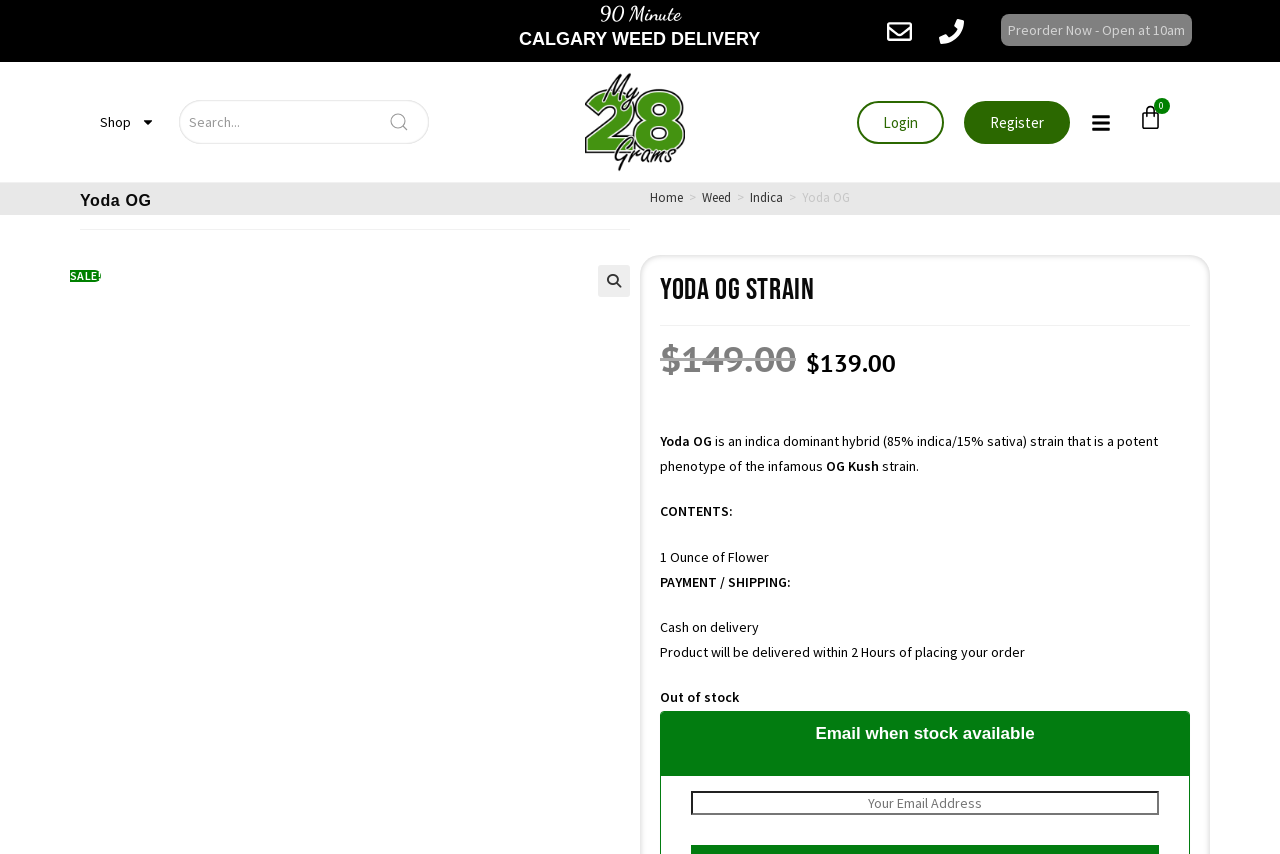Locate the bounding box coordinates of the clickable part needed for the task: "Search for products".

[0.14, 0.117, 0.335, 0.169]